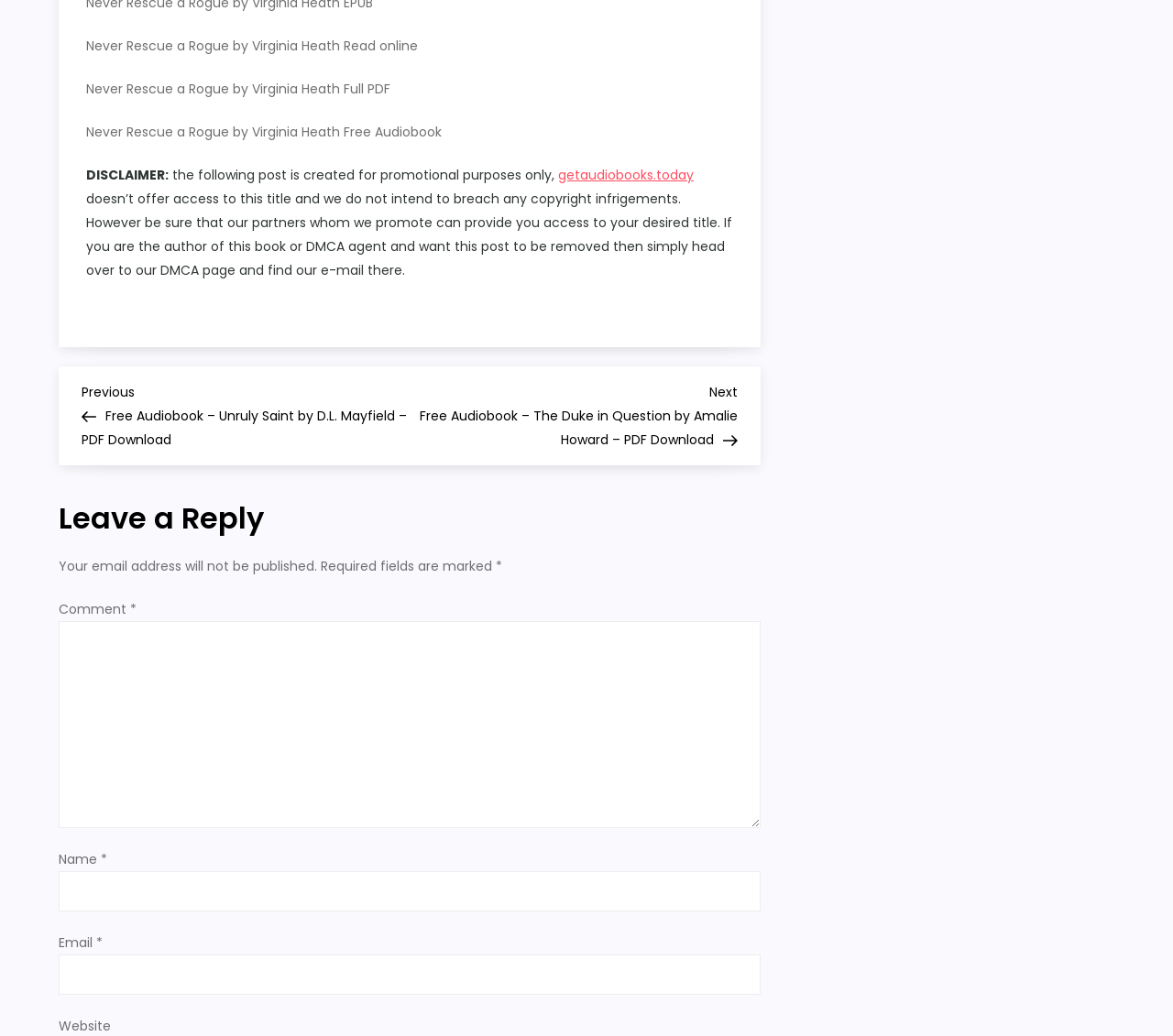Please provide a comprehensive answer to the question based on the screenshot: What is the author of the book?

The author of the book can be found in the static text elements at the top of the webpage, specifically in the elements with IDs 447, 448, and 449, which all contain the author's name 'Virginia Heath'.